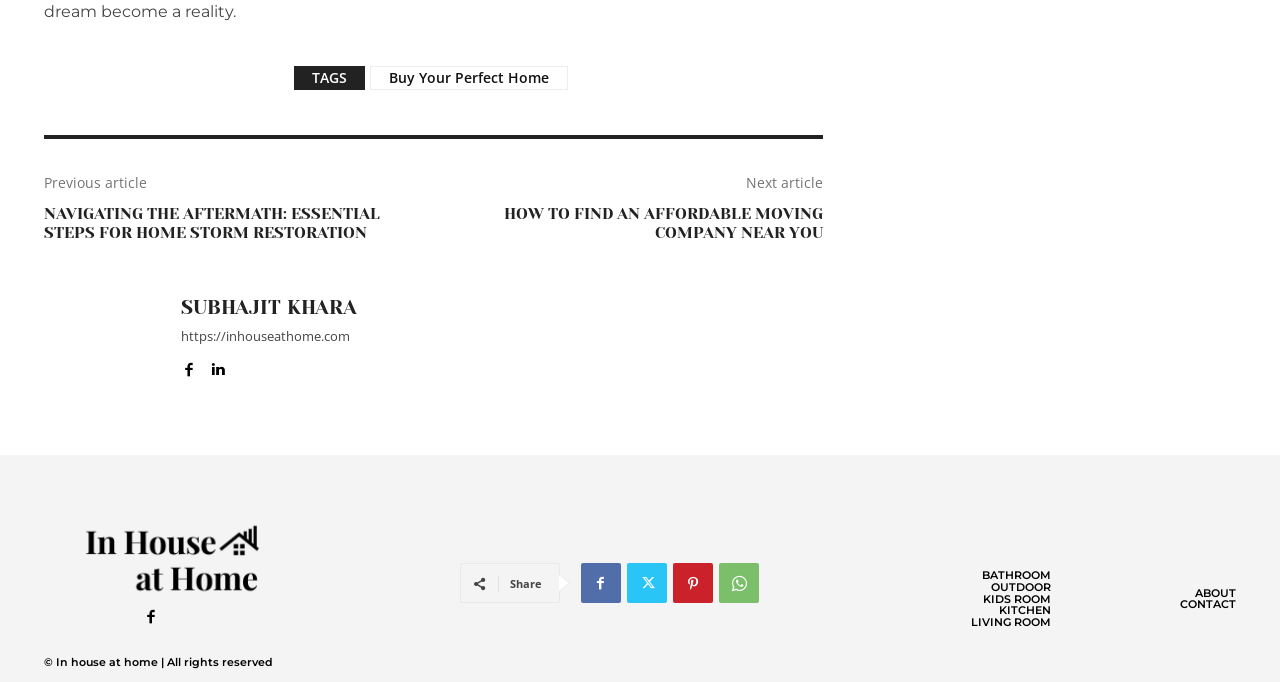Please determine the bounding box coordinates of the element's region to click for the following instruction: "Share the content on social media".

[0.398, 0.845, 0.423, 0.867]